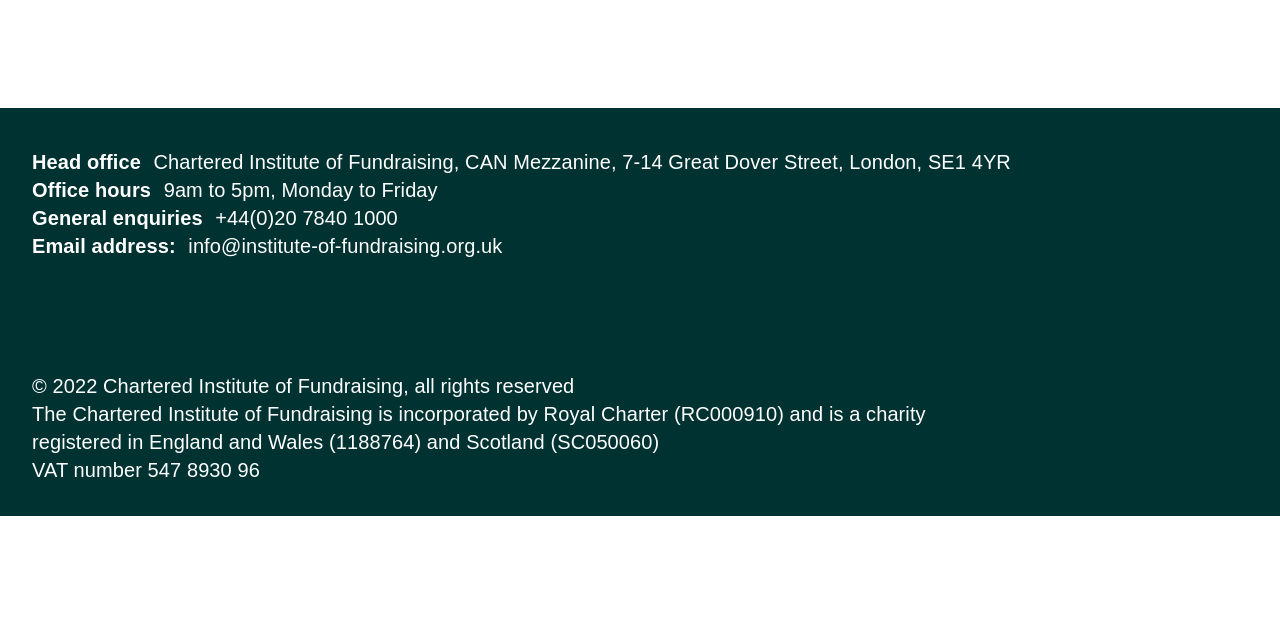Based on the description "Save and close", find the bounding box of the specified UI element.

[0.103, 0.888, 0.272, 0.962]